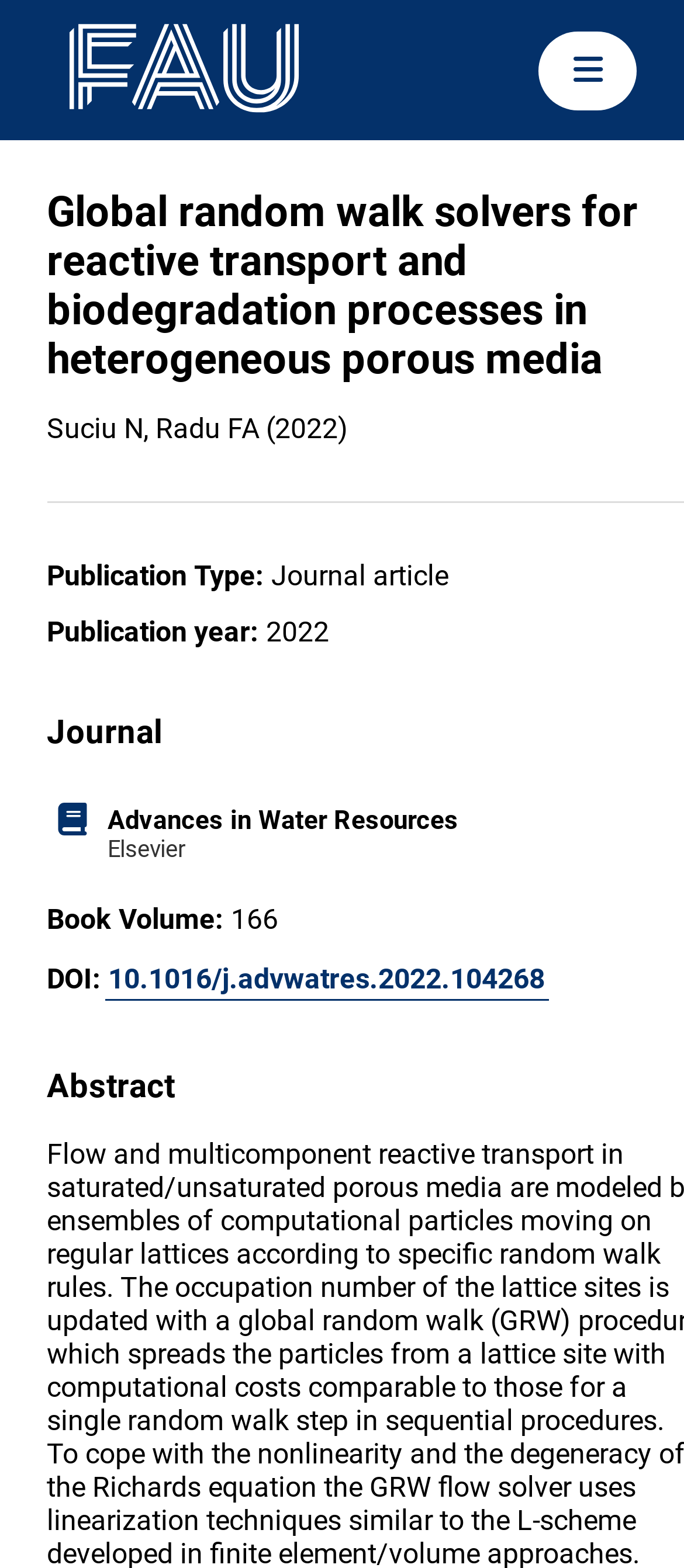Present a detailed account of what is displayed on the webpage.

The webpage appears to be a publication page, specifically showcasing a journal article. At the top left corner, there is a logo of FAU (Friedrich-Alexander-Universität Erlangen-Nürnberg) with a link attached to it. 

Below the logo, there is a section containing publication details. The authors of the article, "Suciu N, Radu FA", are listed, followed by the publication type, which is a "Journal article". The publication year, 2022, is also mentioned. 

Further down, there is information about the book volume, which is 166. A DOI (Digital Object Identifier) is provided, along with a link to the article, "10.1016/j.advwatres.2022.104268". 

There are two additional images on the page, one at the top right corner and another near the book volume information, but their contents are not specified.